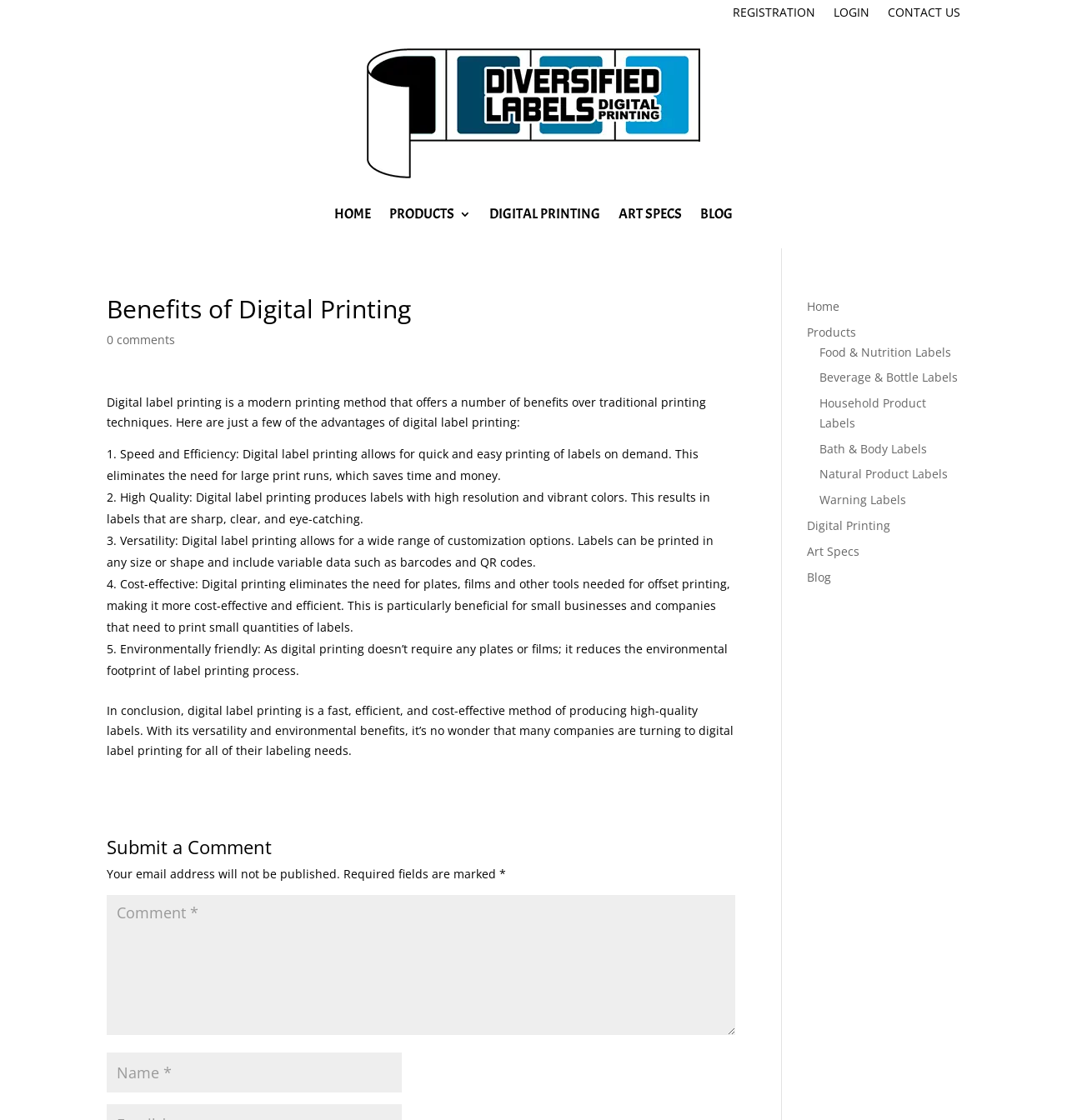What is the last sentence of the article?
Utilize the image to construct a detailed and well-explained answer.

I read the article on the webpage and found that the last sentence is 'With its versatility and environmental benefits, it’s no wonder that many companies are turning to digital label printing for all of their labeling needs.'